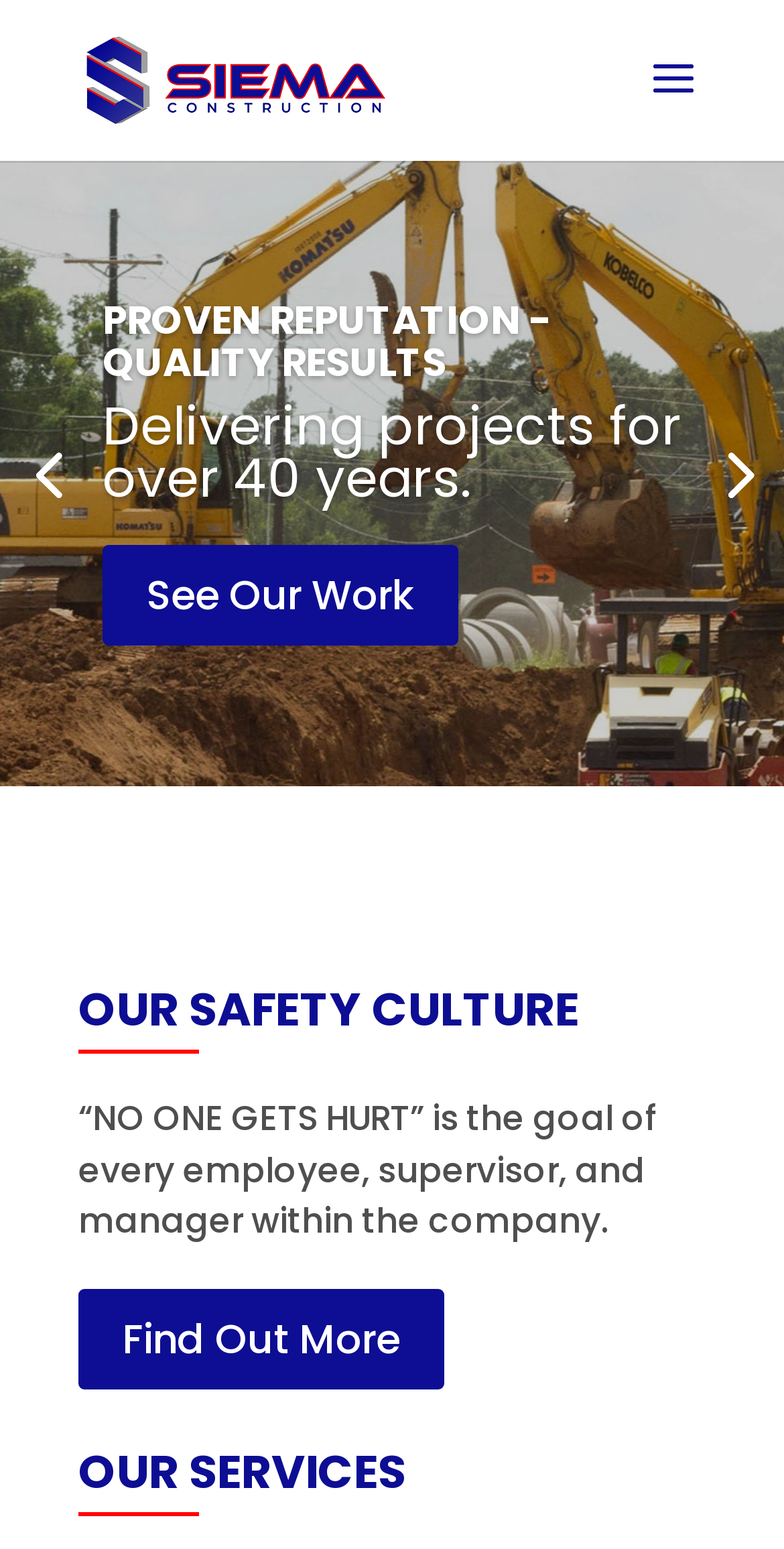Refer to the element description PROVEN REPUTATION - QUALITY RESULTS and identify the corresponding bounding box in the screenshot. Format the coordinates as (top-left x, top-left y, bottom-right x, bottom-right y) with values in the range of 0 to 1.

[0.13, 0.226, 0.705, 0.288]